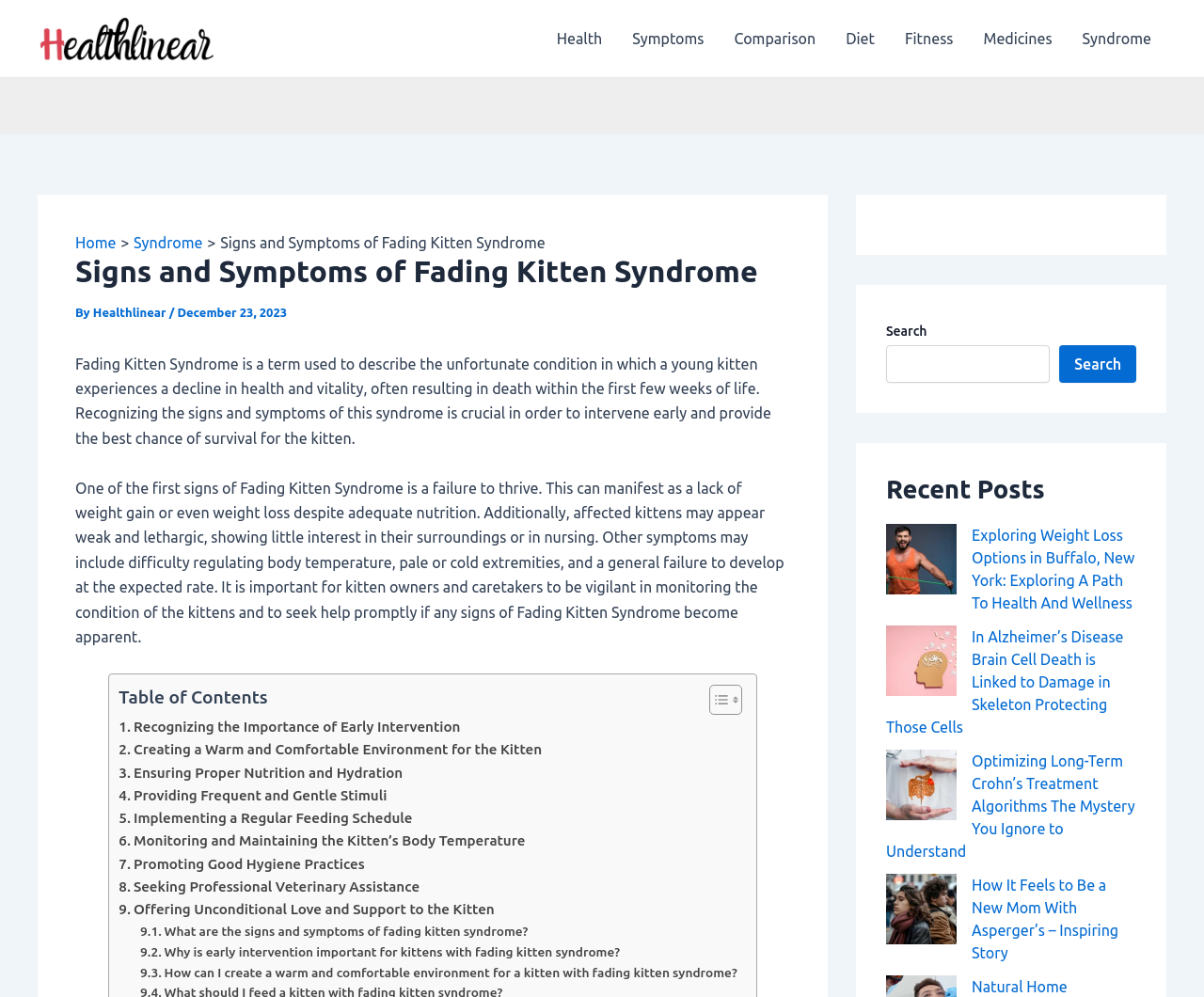Generate a detailed explanation of the webpage's features and information.

The webpage is about Fading Kitten Syndrome, a condition in which a young kitten experiences a decline in health and vitality, often resulting in death within the first few weeks of life. At the top left corner, there is a Healthlinear logo, and next to it, a navigation menu with links to various health-related topics. Below the navigation menu, there is a header section with a title "Signs and Symptoms of Fading Kitten Syndrome" and a breadcrumb navigation showing the current page's location.

The main content of the page is divided into several sections. The first section provides an introduction to Fading Kitten Syndrome, describing its signs and symptoms, such as a failure to thrive, weakness, and lethargy. The second section appears to be a table of contents, with links to various subtopics related to the syndrome.

Below the table of contents, there are several links to related articles, each with a brief description. These links are arranged in a vertical list, with the most recent posts at the top. Each link is accompanied by a relevant image.

On the right side of the page, there is a search bar with a search button, allowing users to search for specific topics. Below the search bar, there is a section titled "Recent Posts" with links to four recent articles on various health-related topics, each with a corresponding image.

Overall, the webpage provides a comprehensive overview of Fading Kitten Syndrome, its signs and symptoms, and related topics, with a focus on providing helpful information and resources to kitten owners and caretakers.